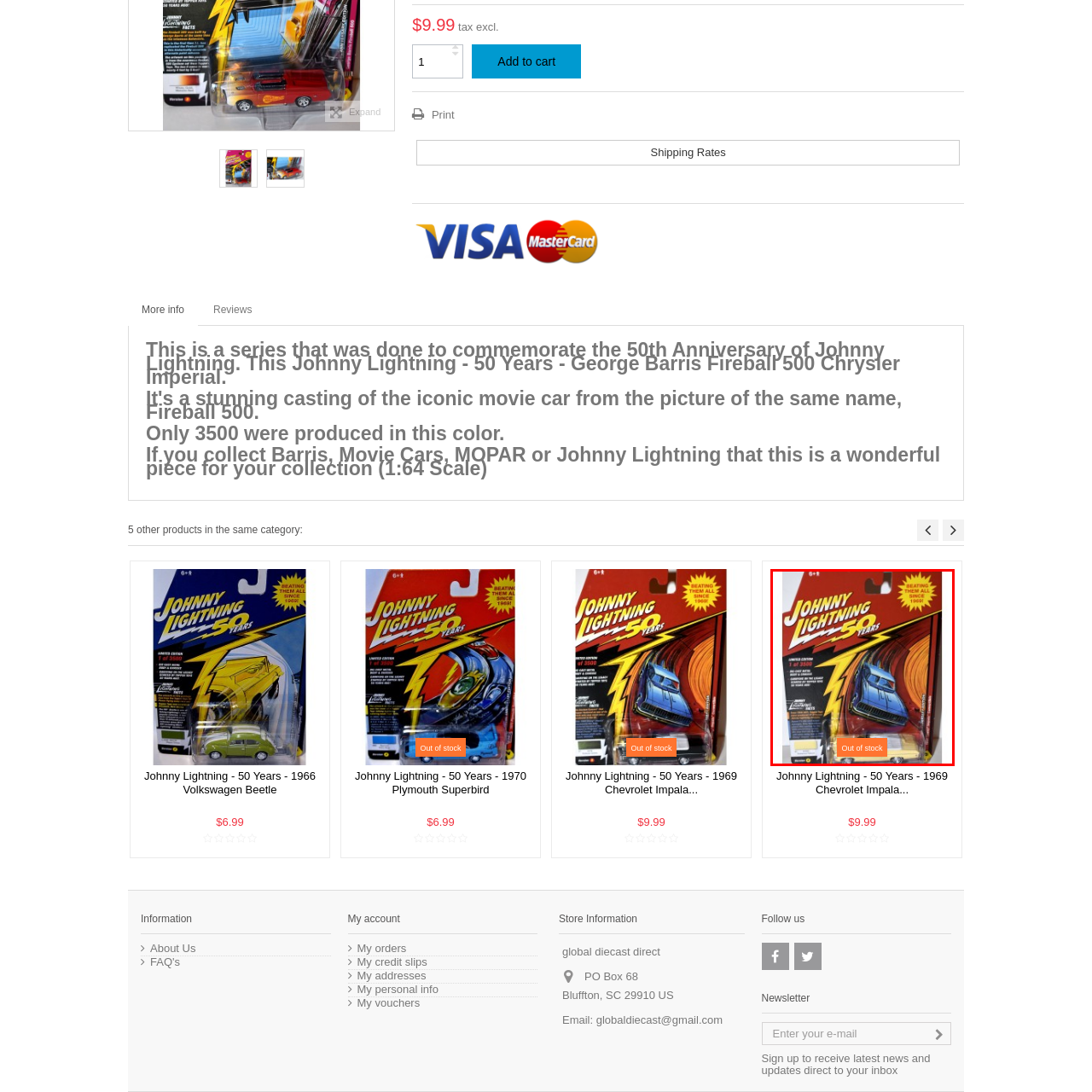What is the significance of the yellow starburst?
Observe the part of the image inside the red bounding box and answer the question concisely with one word or a short phrase.

Collector's edition